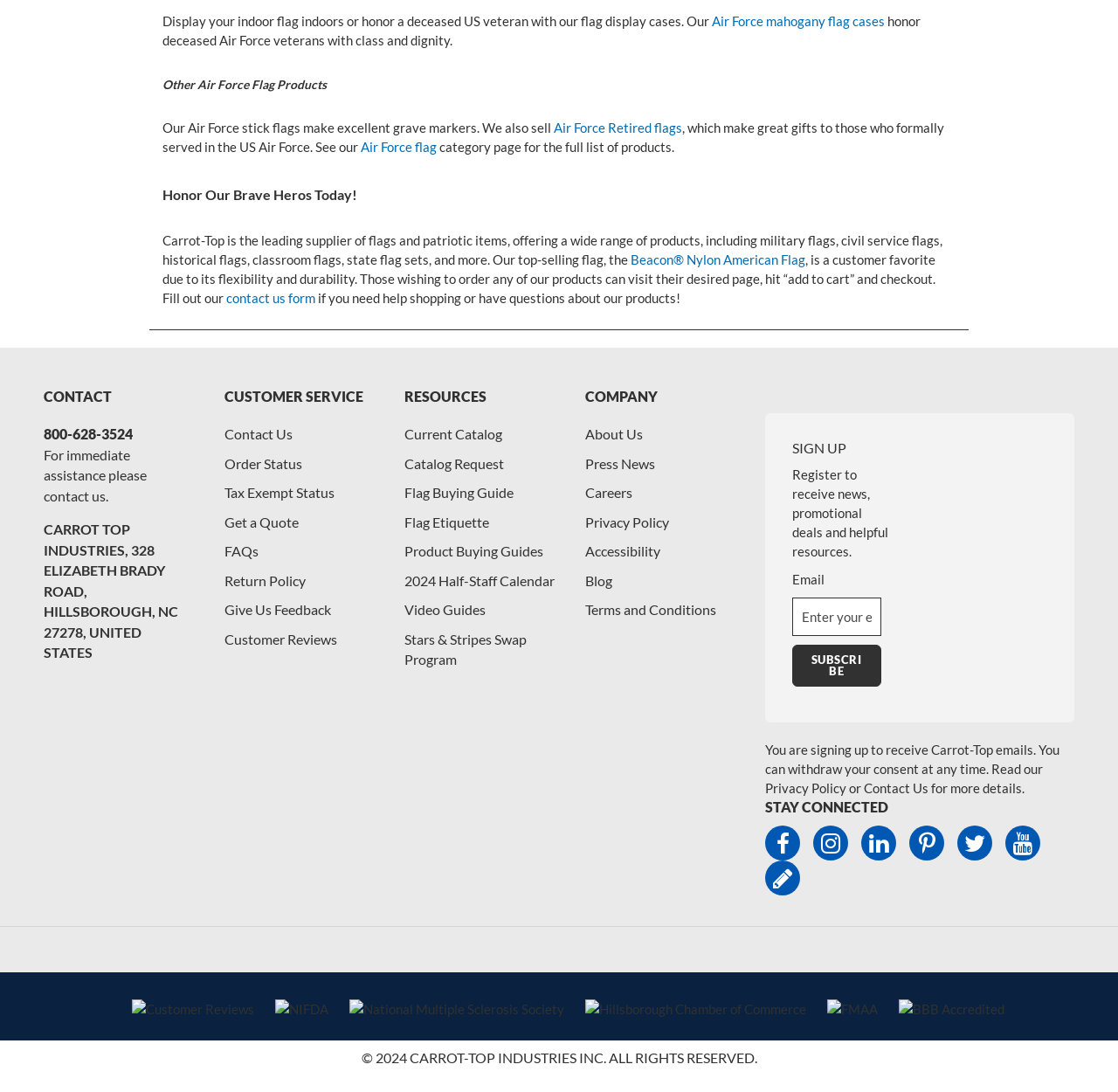Identify the bounding box coordinates for the element you need to click to achieve the following task: "Get a quote for a product". The coordinates must be four float values ranging from 0 to 1, formatted as [left, top, right, bottom].

[0.2, 0.553, 0.267, 0.568]